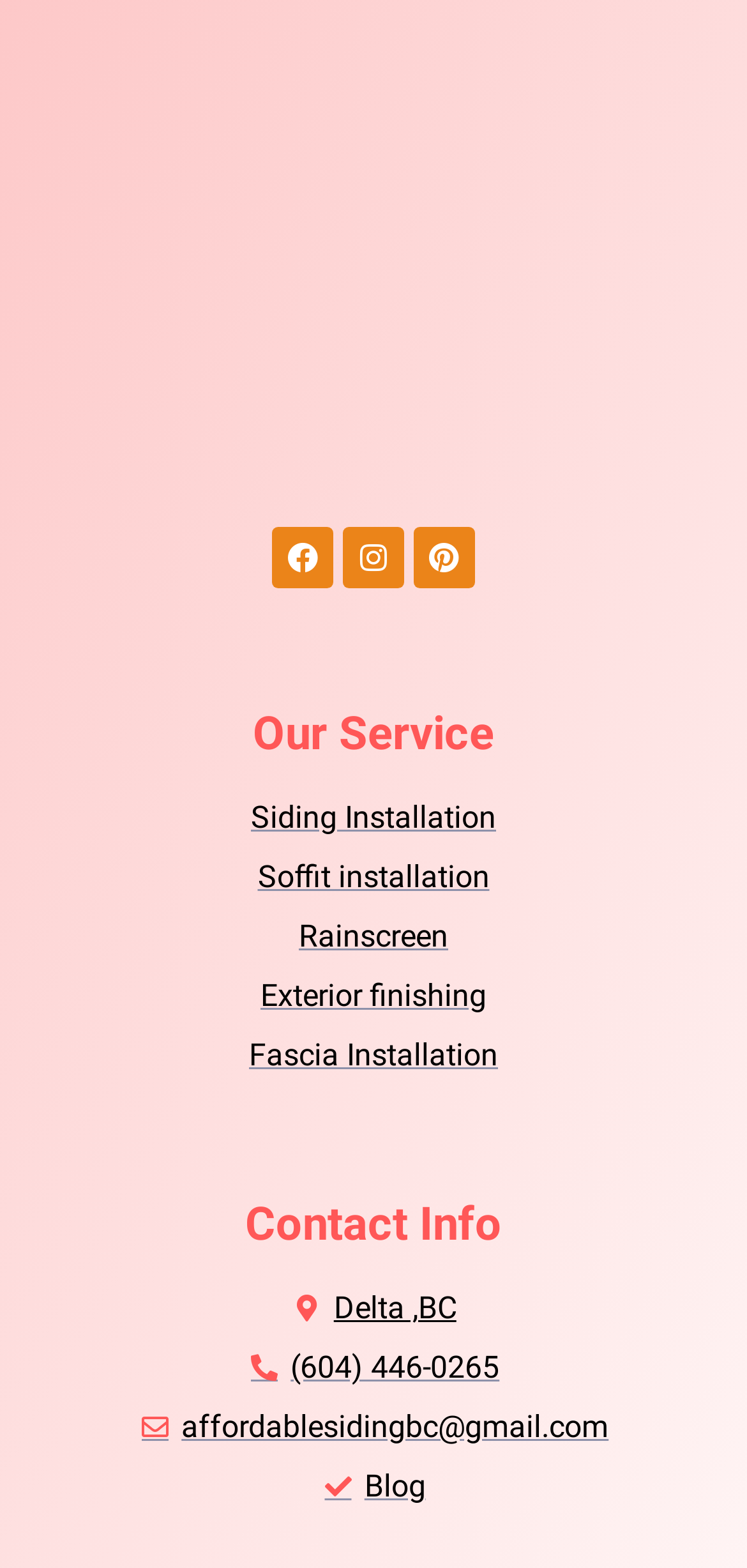Please respond in a single word or phrase: 
Is there a blog section?

Yes